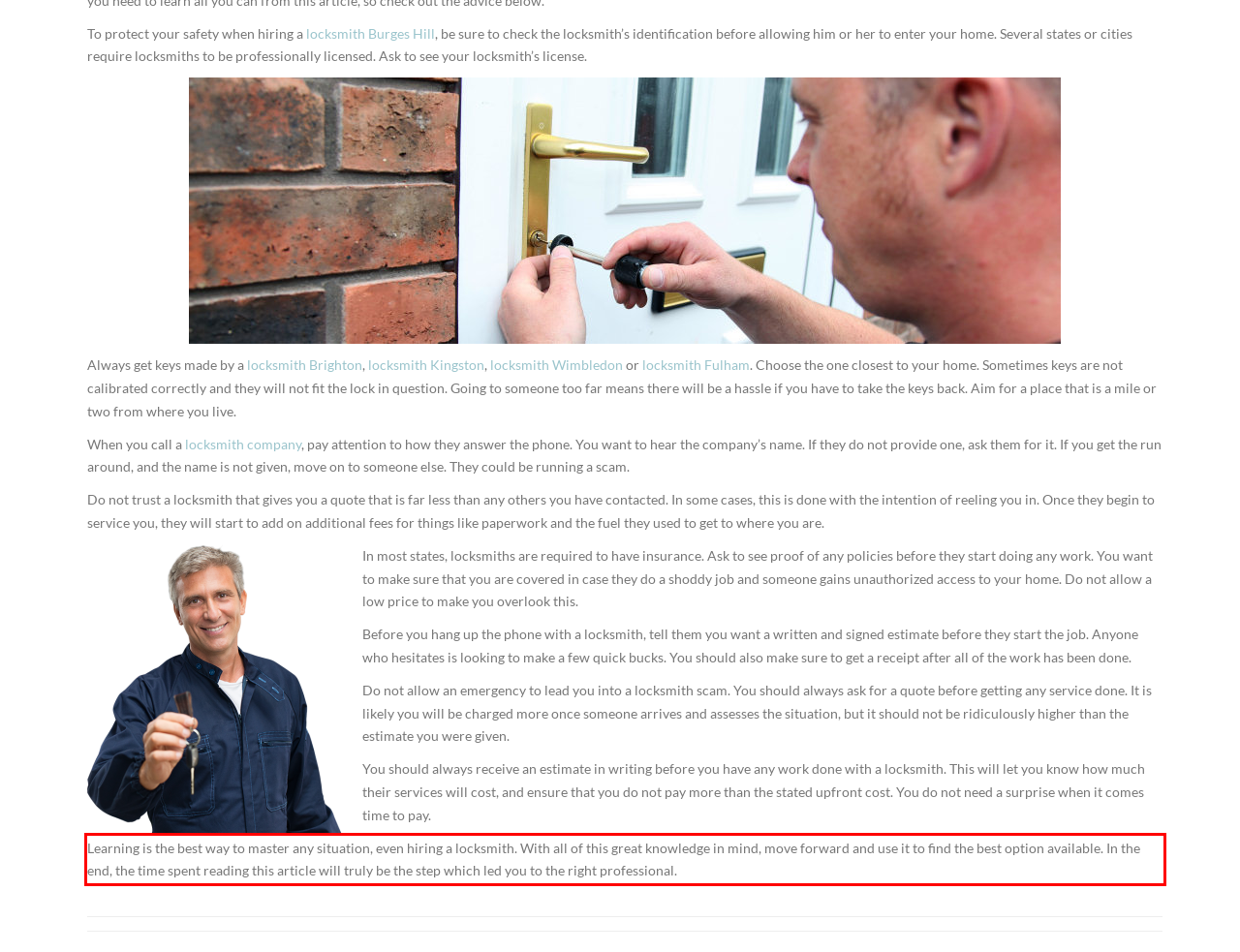Examine the screenshot of the webpage, locate the red bounding box, and perform OCR to extract the text contained within it.

Learning is the best way to master any situation, even hiring a locksmith. With all of this great knowledge in mind, move forward and use it to find the best option available. In the end, the time spent reading this article will truly be the step which led you to the right professional.